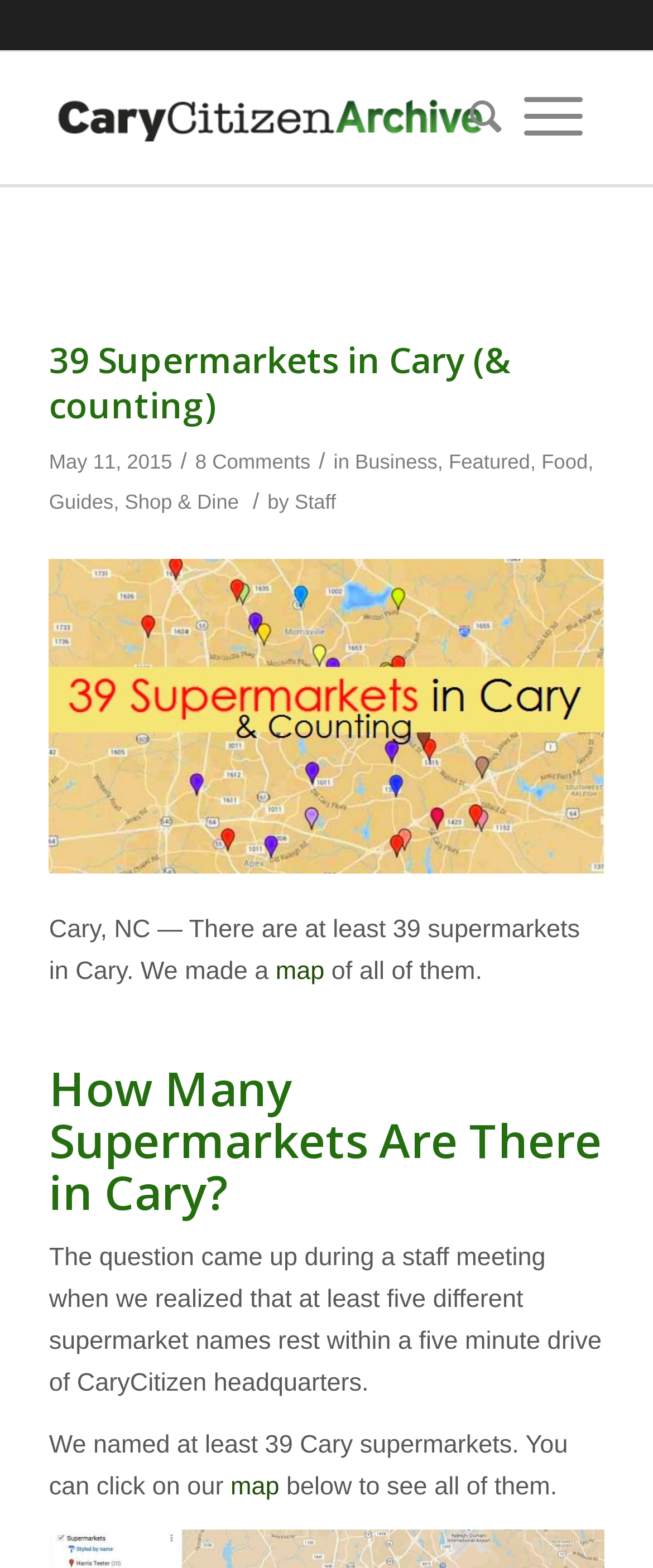Answer the following query concisely with a single word or phrase:
What categories is this article classified under?

Business, Featured, Food, Guides, Shop & Dine